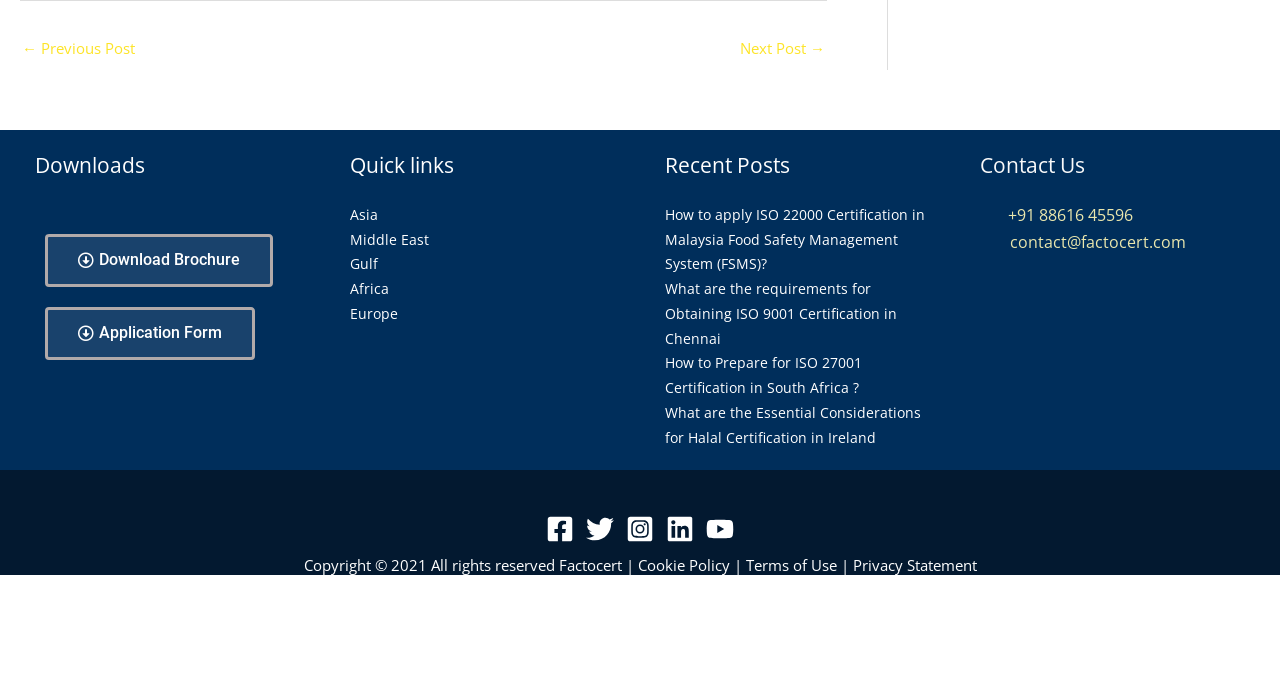Provide the bounding box coordinates, formatted as (top-left x, top-left y, bottom-right x, bottom-right y), with all values being floating point numbers between 0 and 1. Identify the bounding box of the UI element that matches the description: aria-label="Instagram"

[0.489, 0.758, 0.511, 0.799]